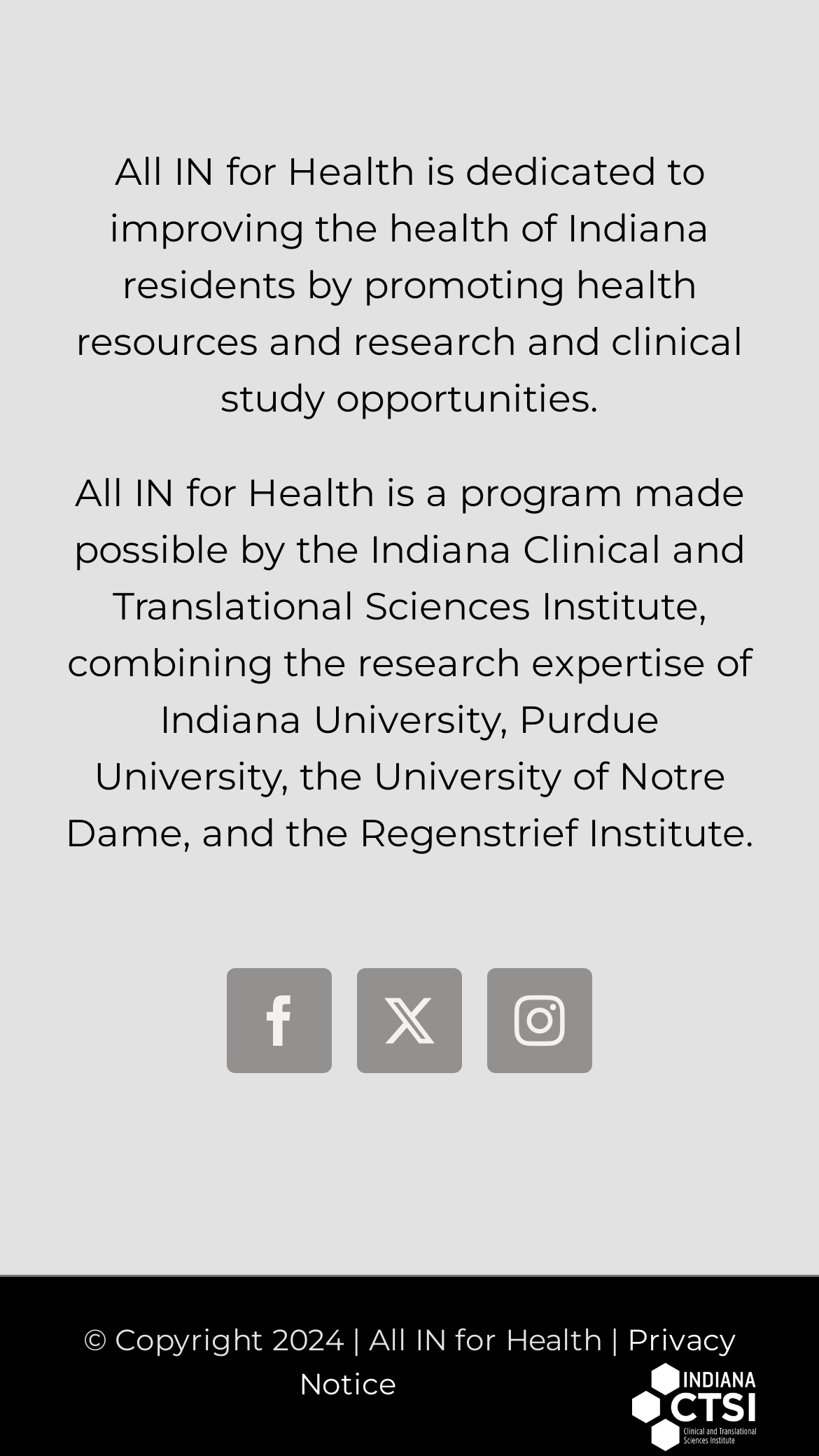How many columns are in the footer?
Please provide a single word or phrase based on the screenshot.

3